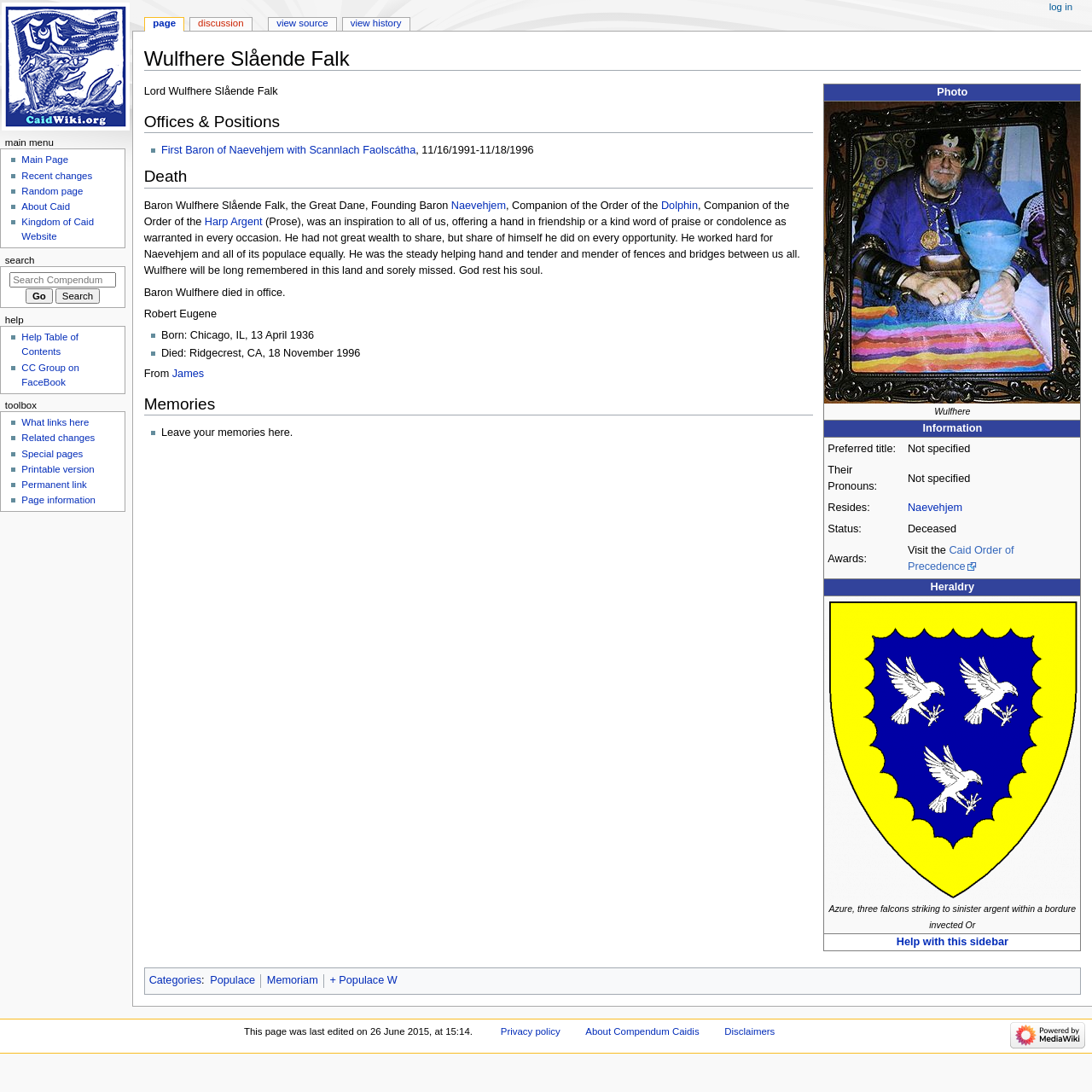Find the bounding box coordinates for the UI element that matches this description: "Help Table of Contents".

[0.02, 0.304, 0.072, 0.327]